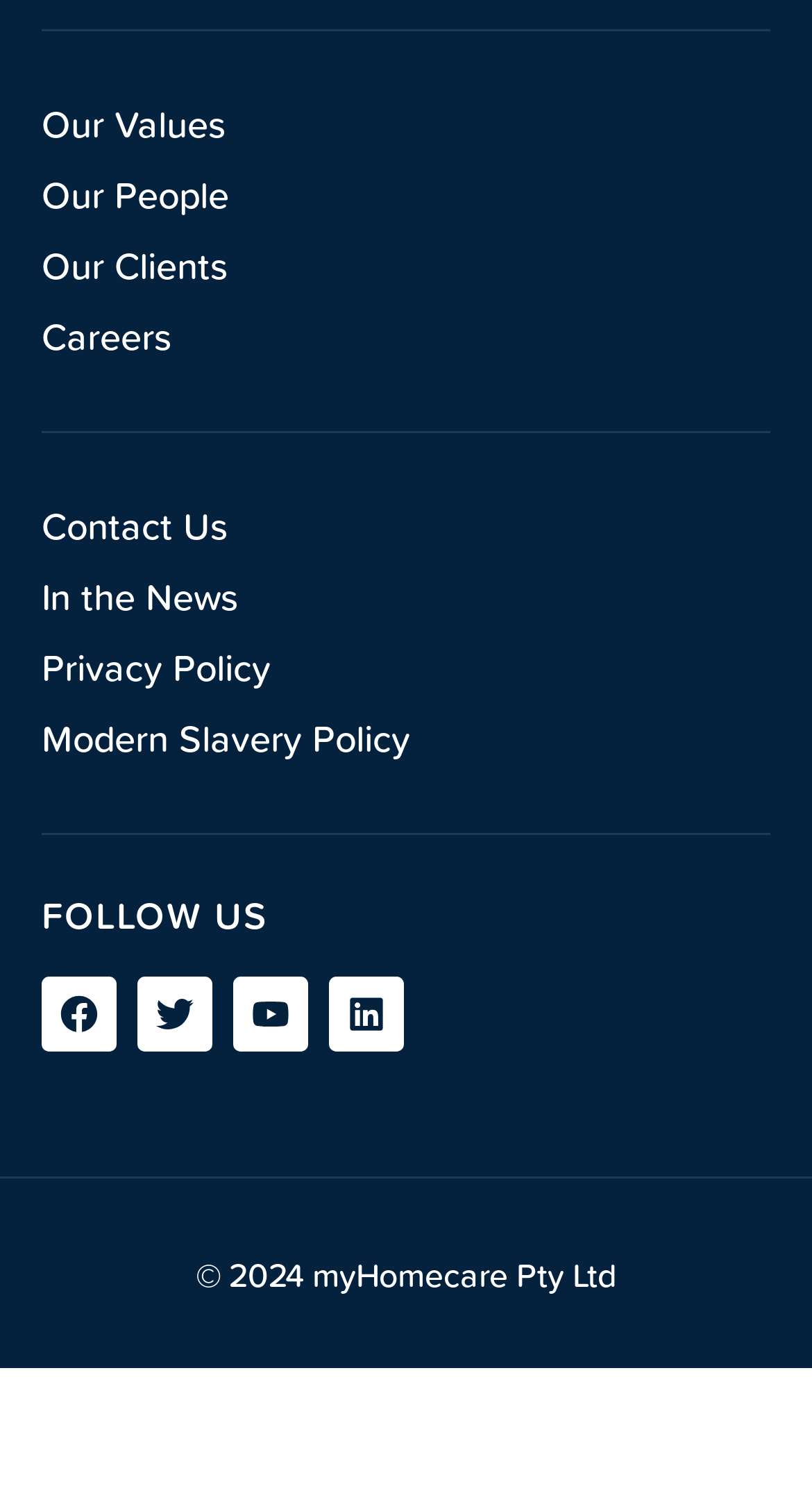Please identify the bounding box coordinates of the region to click in order to complete the given instruction: "Contact Us". The coordinates should be four float numbers between 0 and 1, i.e., [left, top, right, bottom].

[0.051, 0.332, 0.949, 0.374]